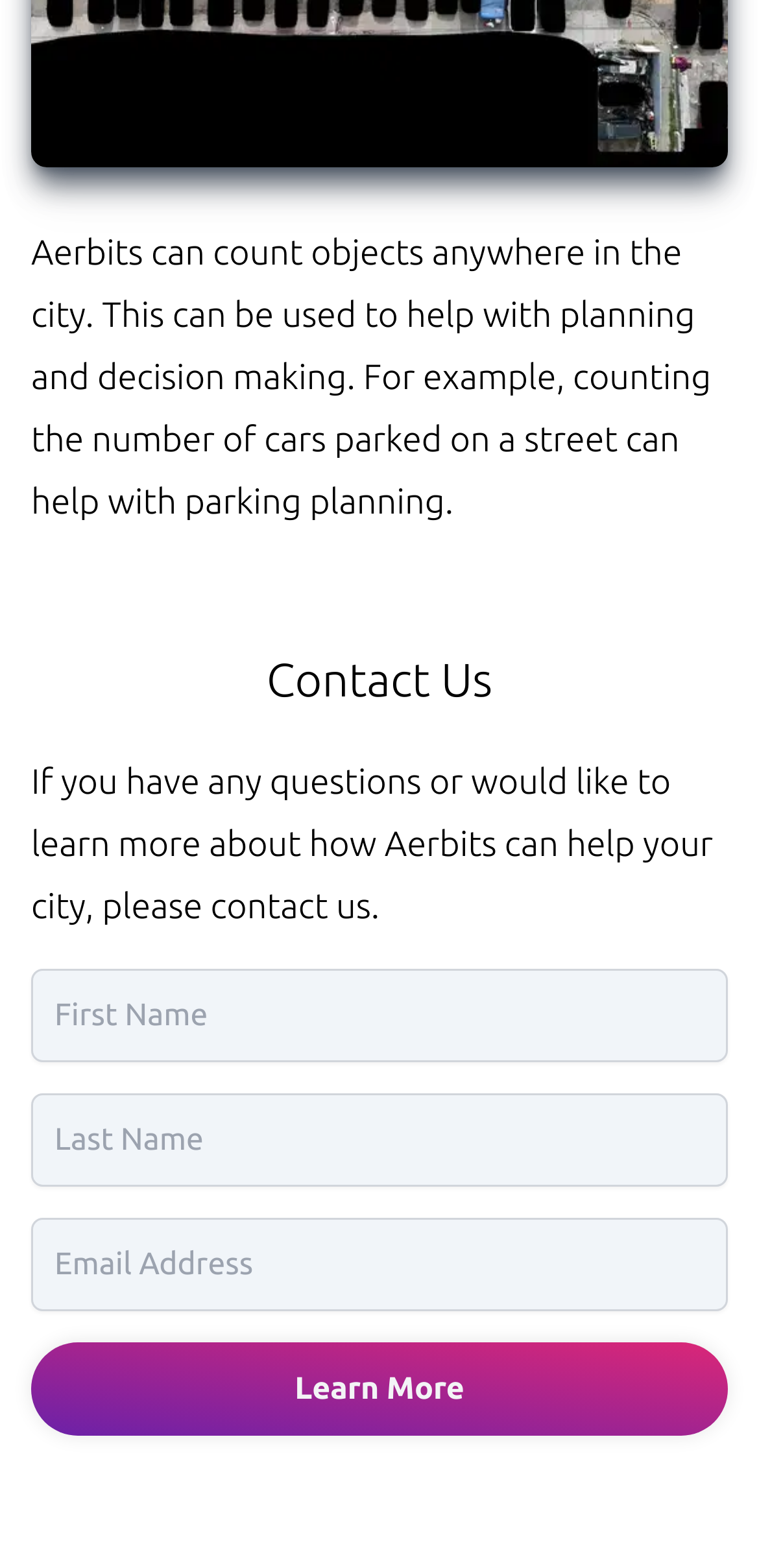Locate the bounding box coordinates of the UI element described by: "Learn More". The bounding box coordinates should consist of four float numbers between 0 and 1, i.e., [left, top, right, bottom].

[0.041, 0.856, 0.959, 0.916]